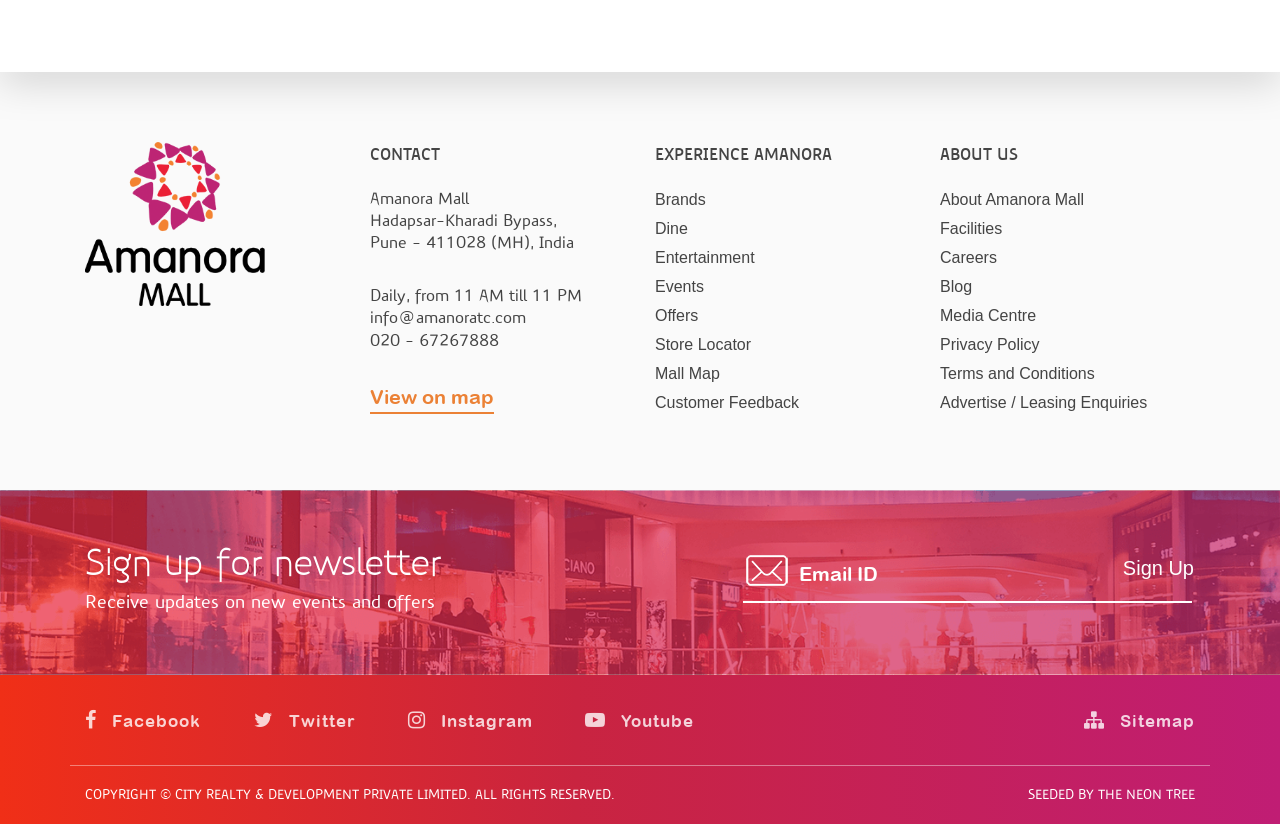Give a one-word or short phrase answer to this question: 
What is the purpose of the 'Sign up for newsletter' section?

Receive updates on new events and offers